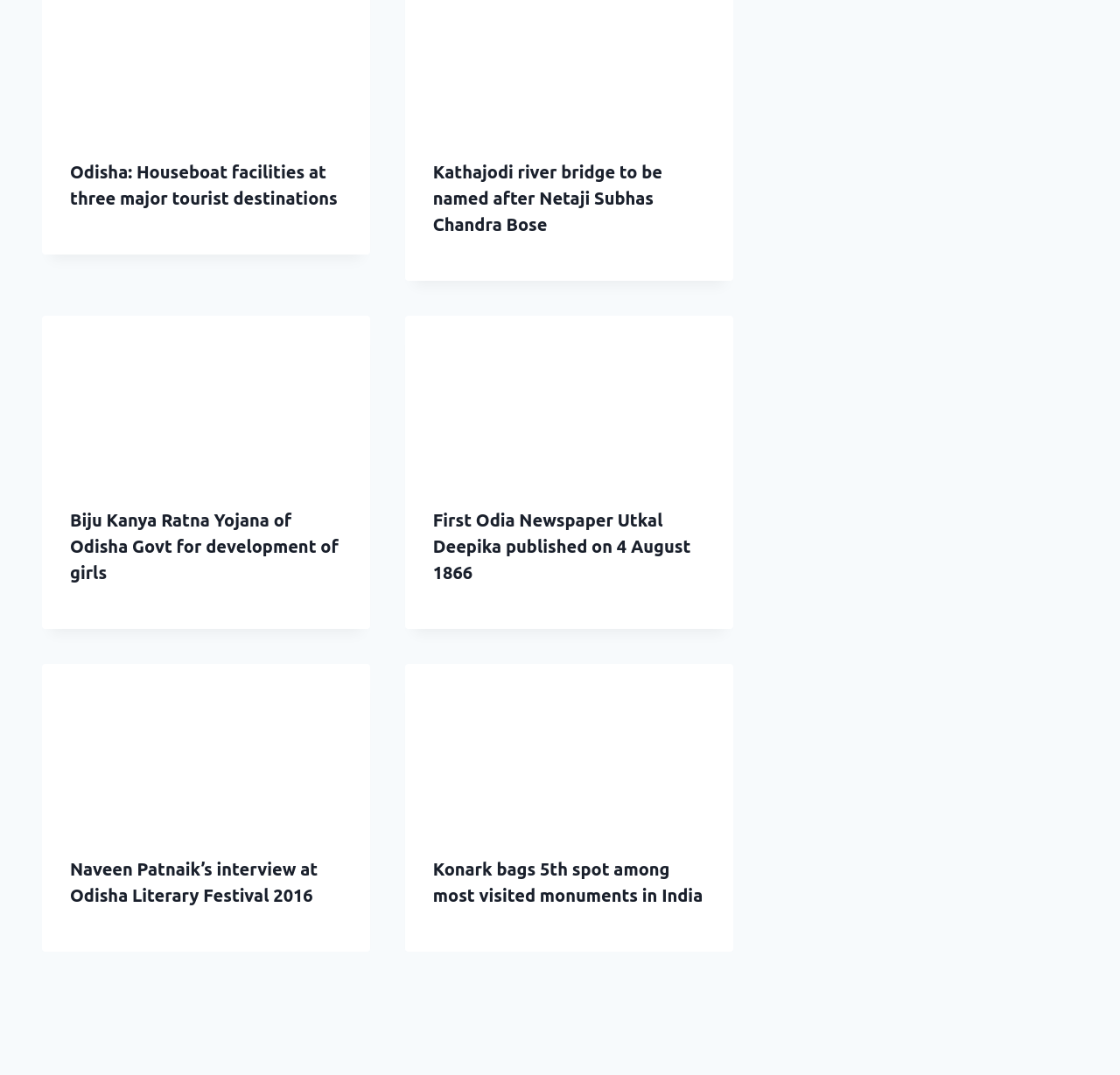Please locate the bounding box coordinates for the element that should be clicked to achieve the following instruction: "follow TWITTER". Ensure the coordinates are given as four float numbers between 0 and 1, i.e., [left, top, right, bottom].

None